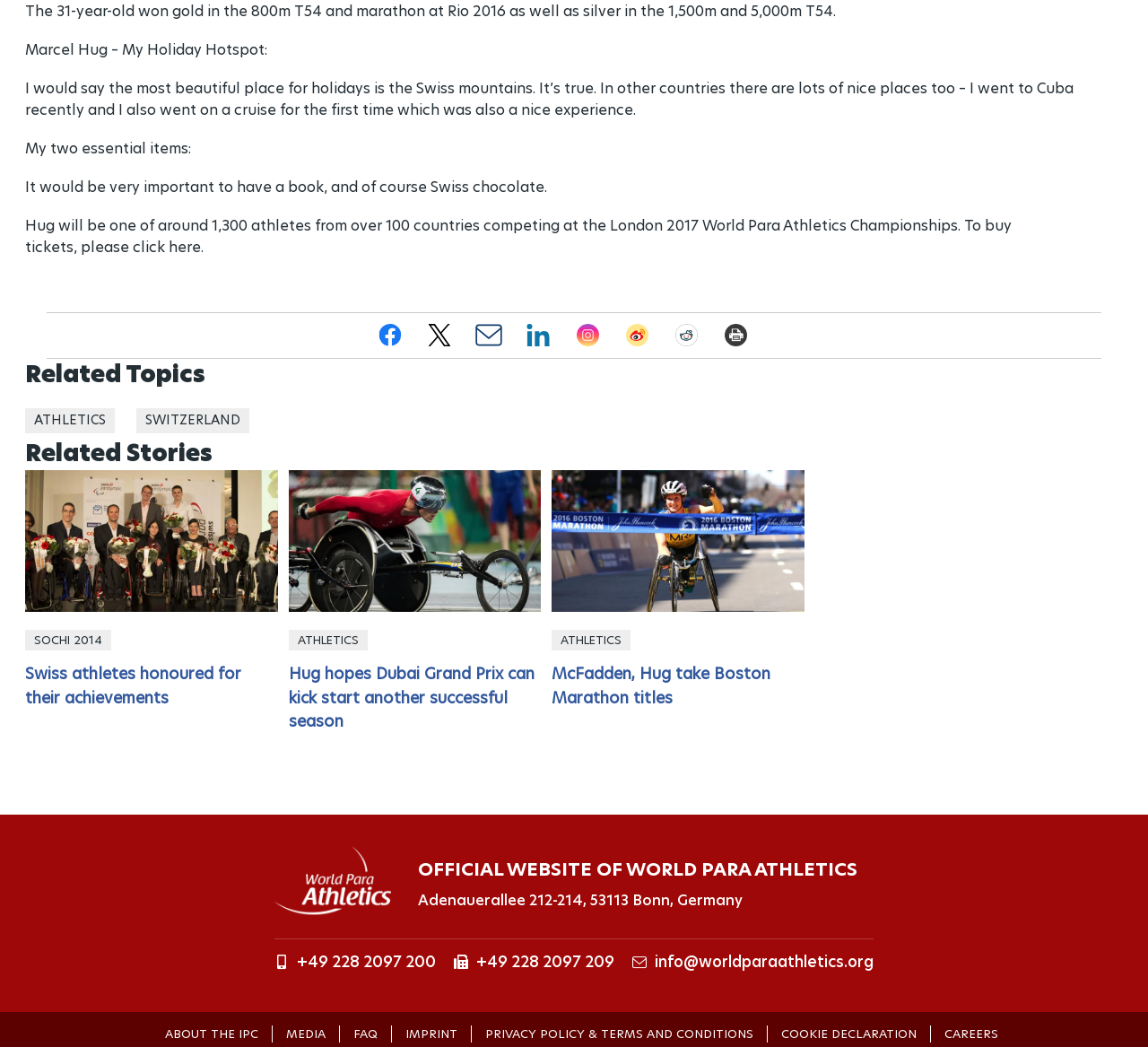How many essential items does Marcel Hug mention?
Examine the webpage screenshot and provide an in-depth answer to the question.

Marcel Hug mentions two essential items: a book and Swiss chocolate.